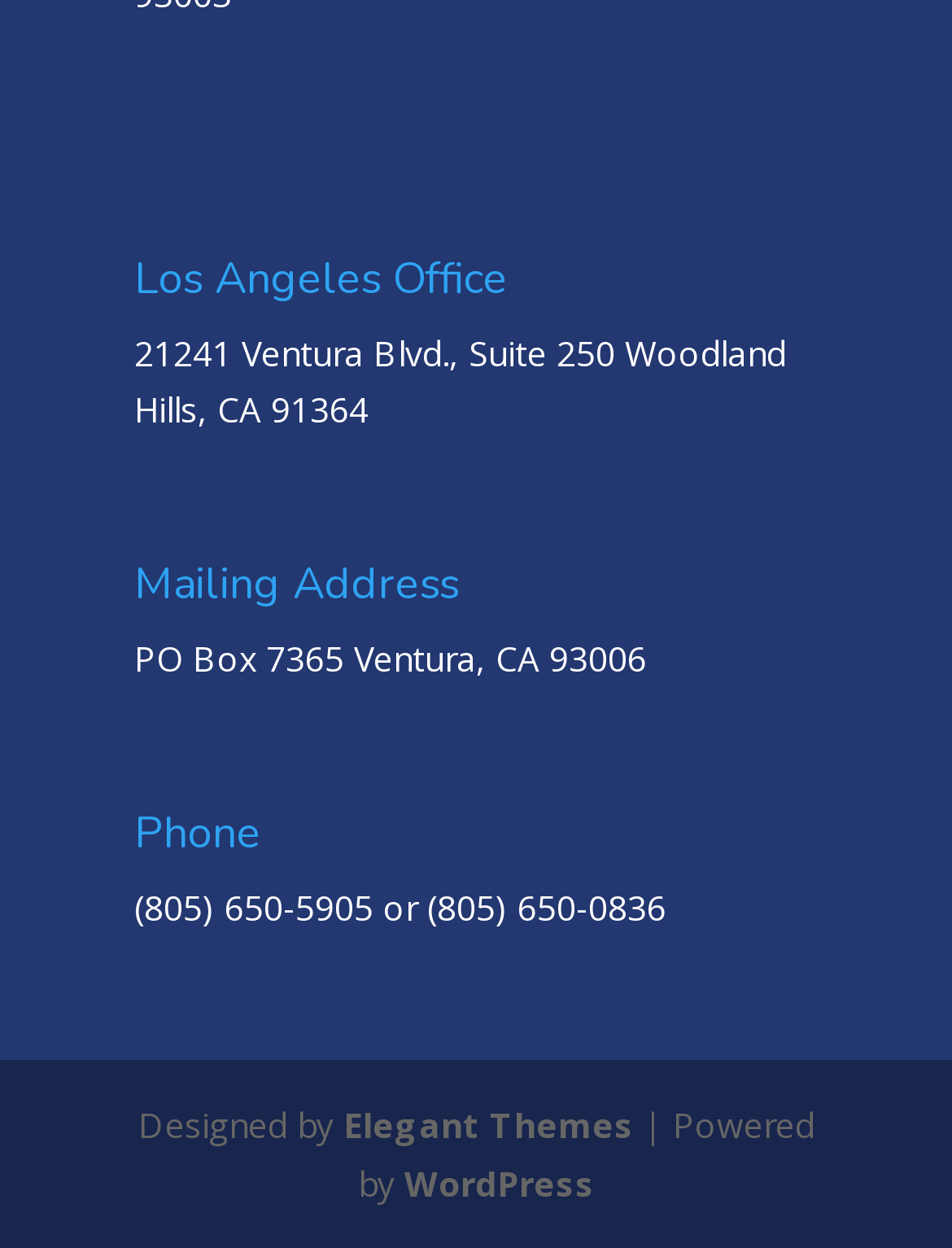Respond to the question below with a concise word or phrase:
What is the street address of the Los Angeles office?

21241 Ventura Blvd., Suite 250